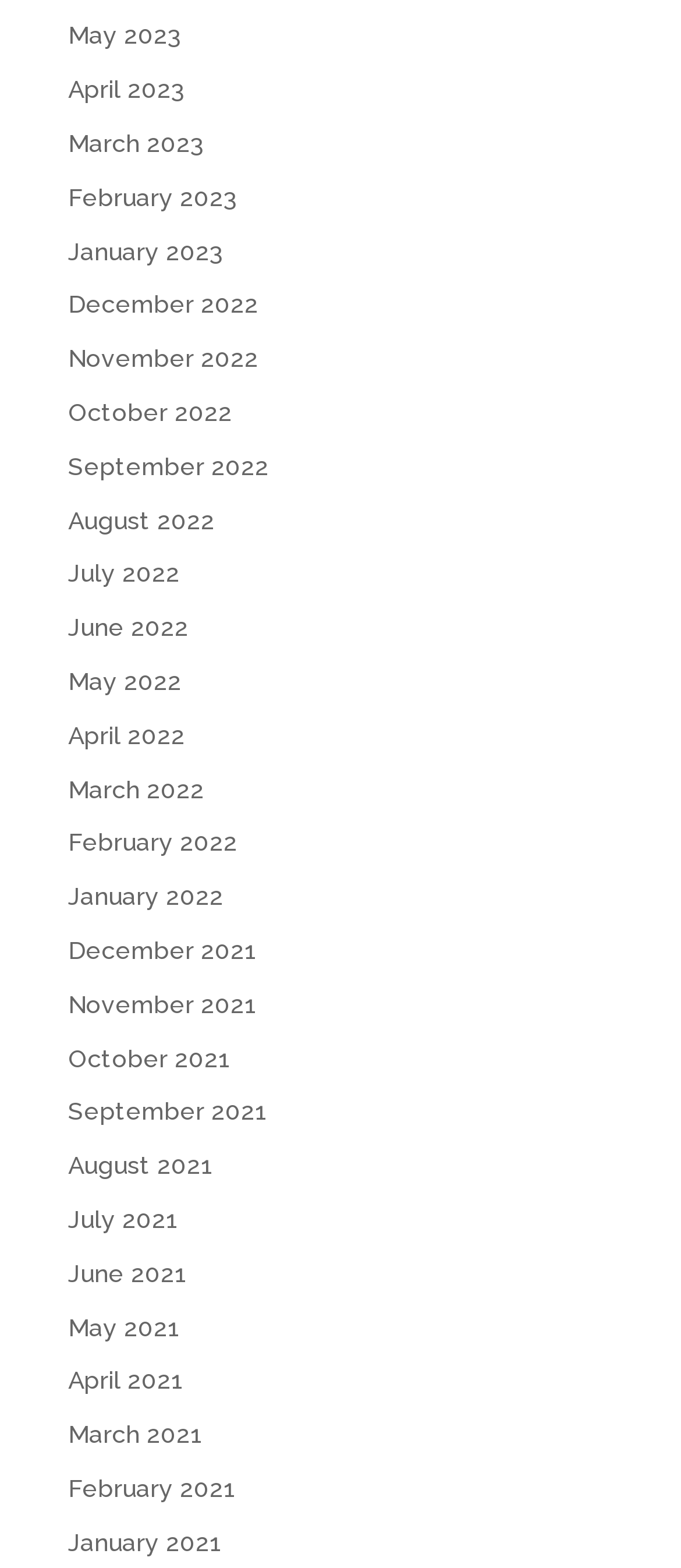Please determine the bounding box of the UI element that matches this description: June 2022. The coordinates should be given as (top-left x, top-left y, bottom-right x, bottom-right y), with all values between 0 and 1.

[0.1, 0.391, 0.277, 0.409]